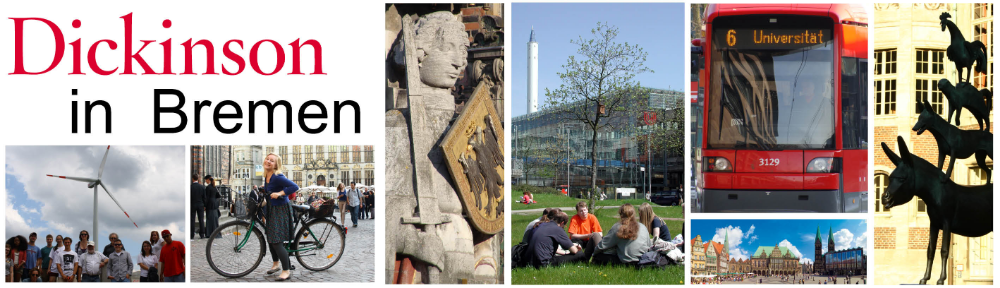What is the focus of the 'Dickinson in Bremen' program? Based on the image, give a response in one word or a short phrase.

Study abroad experience